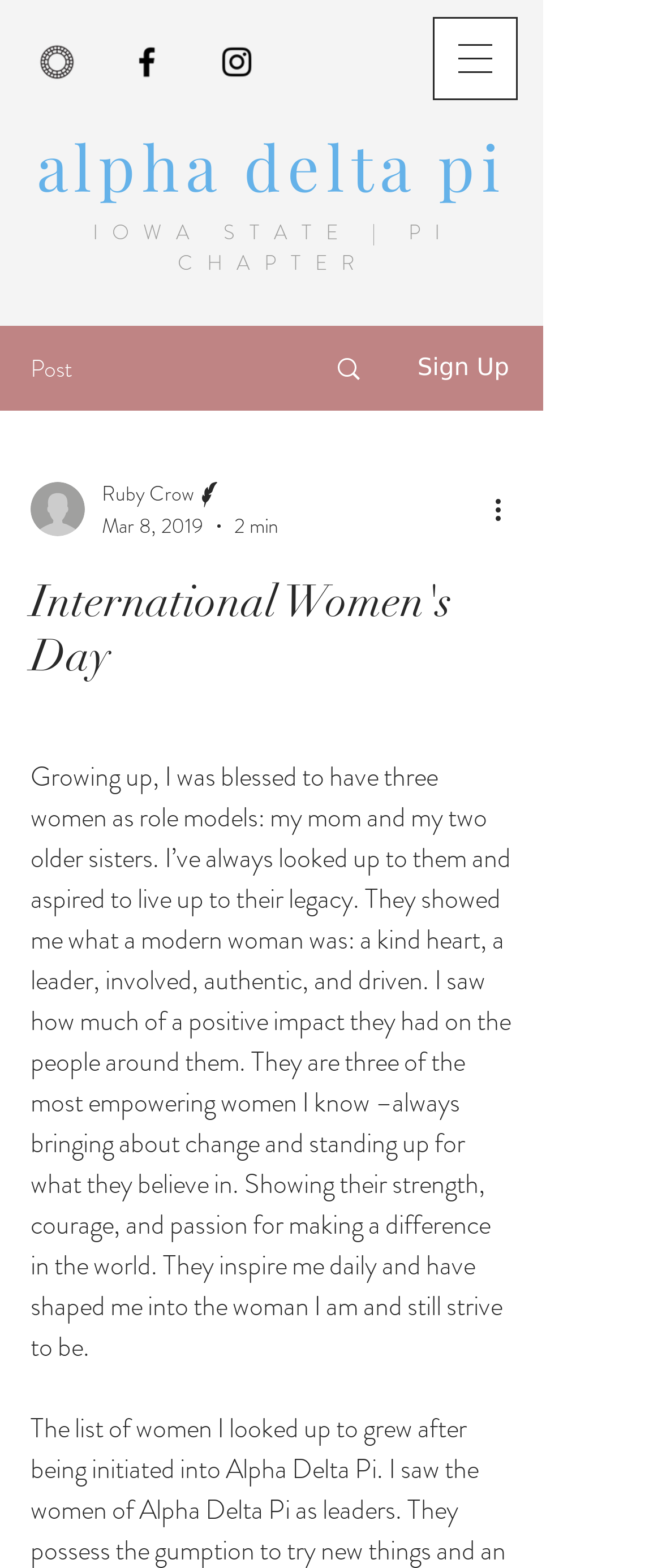What is the name of the sorority?
Provide a short answer using one word or a brief phrase based on the image.

Alpha Delta Pi